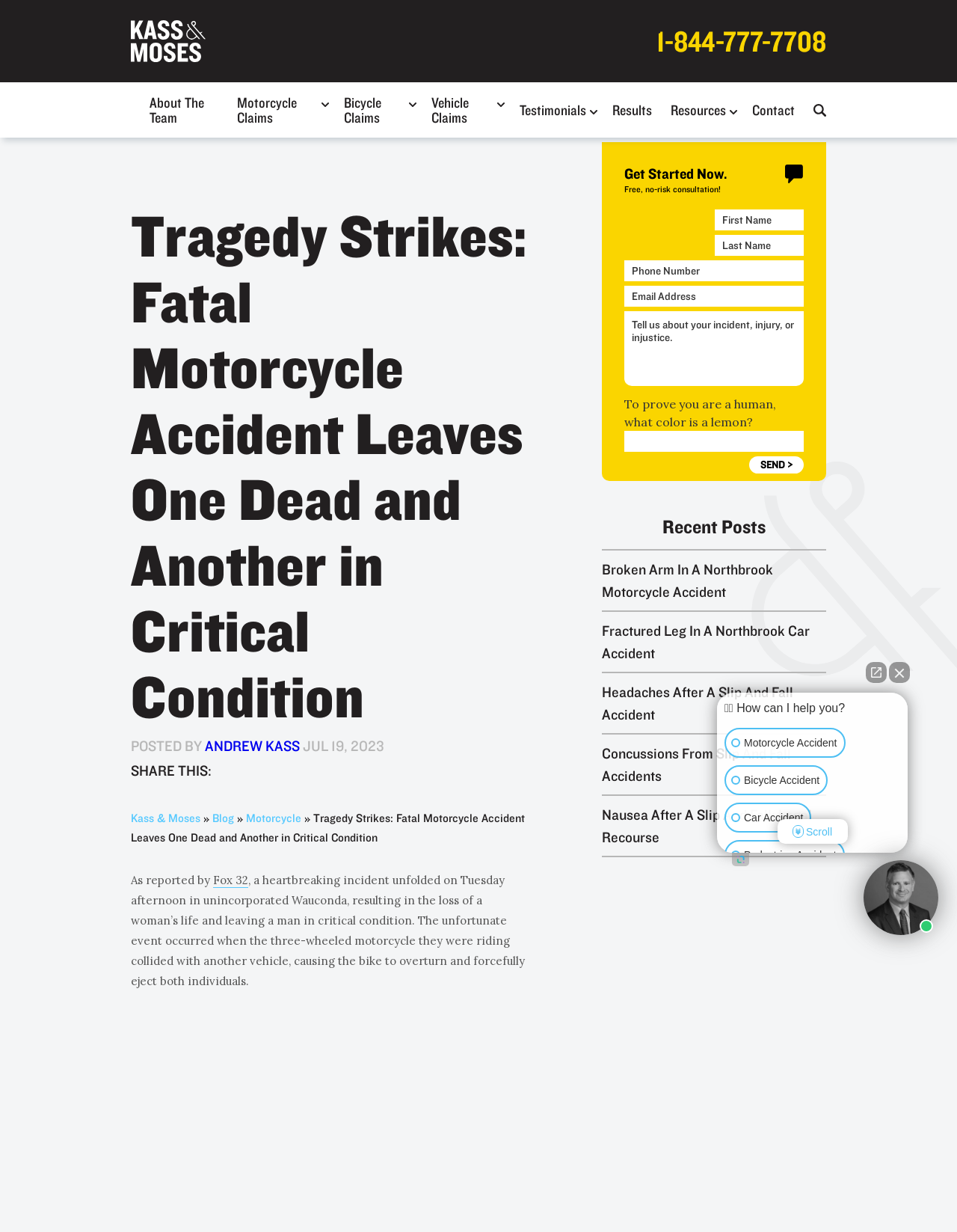Carefully observe the image and respond to the question with a detailed answer:
What is the location of the accident?

I found the answer by reading the main content of the webpage, which mentions that the accident occurred in unincorporated Wauconda.